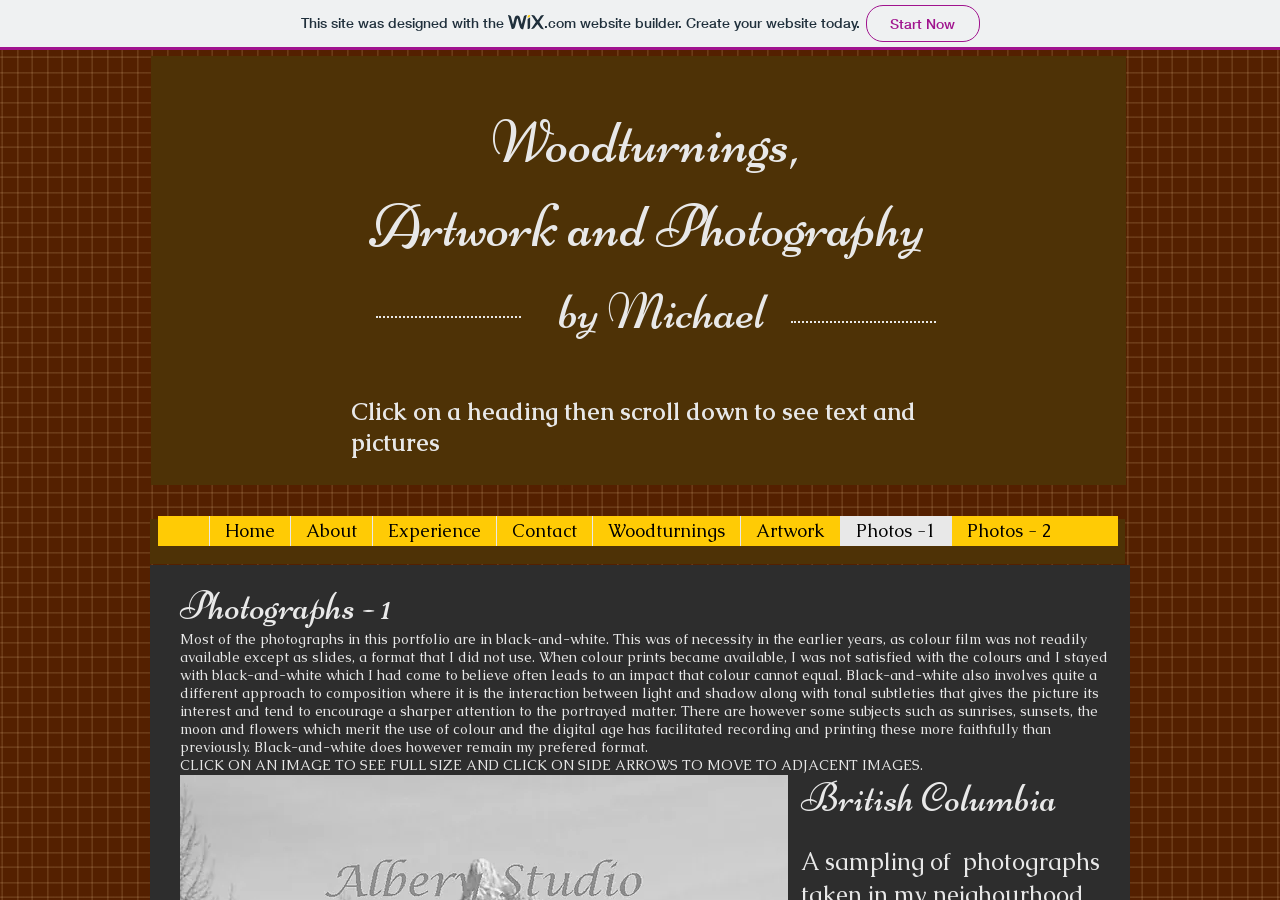What is the preferred format of the photographer?
Please respond to the question with as much detail as possible.

According to the text, the photographer prefers black-and-white format, stating that it often leads to an impact that color cannot equal and involves a different approach to composition.